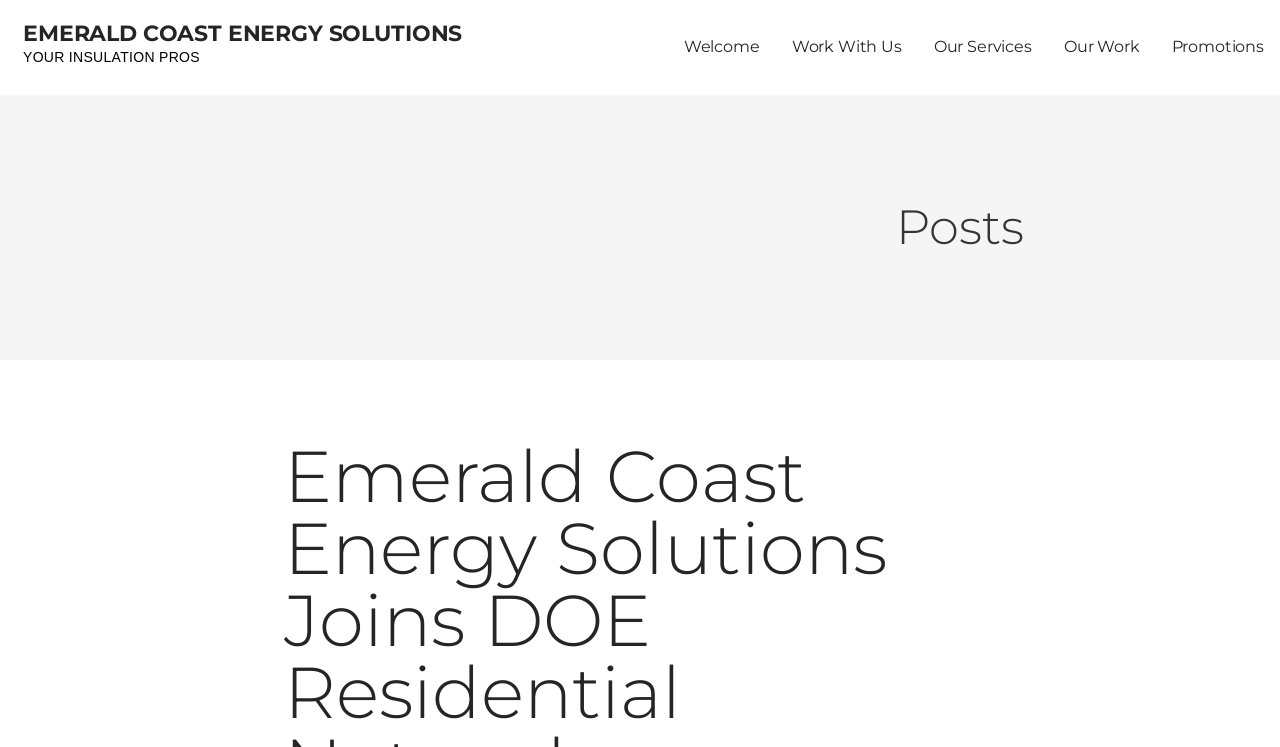What services does the company provide?
Use the information from the screenshot to give a comprehensive response to the question.

The company provides insulation services, as indicated by the static text 'YOUR INSULATION PROS' located below the company name.